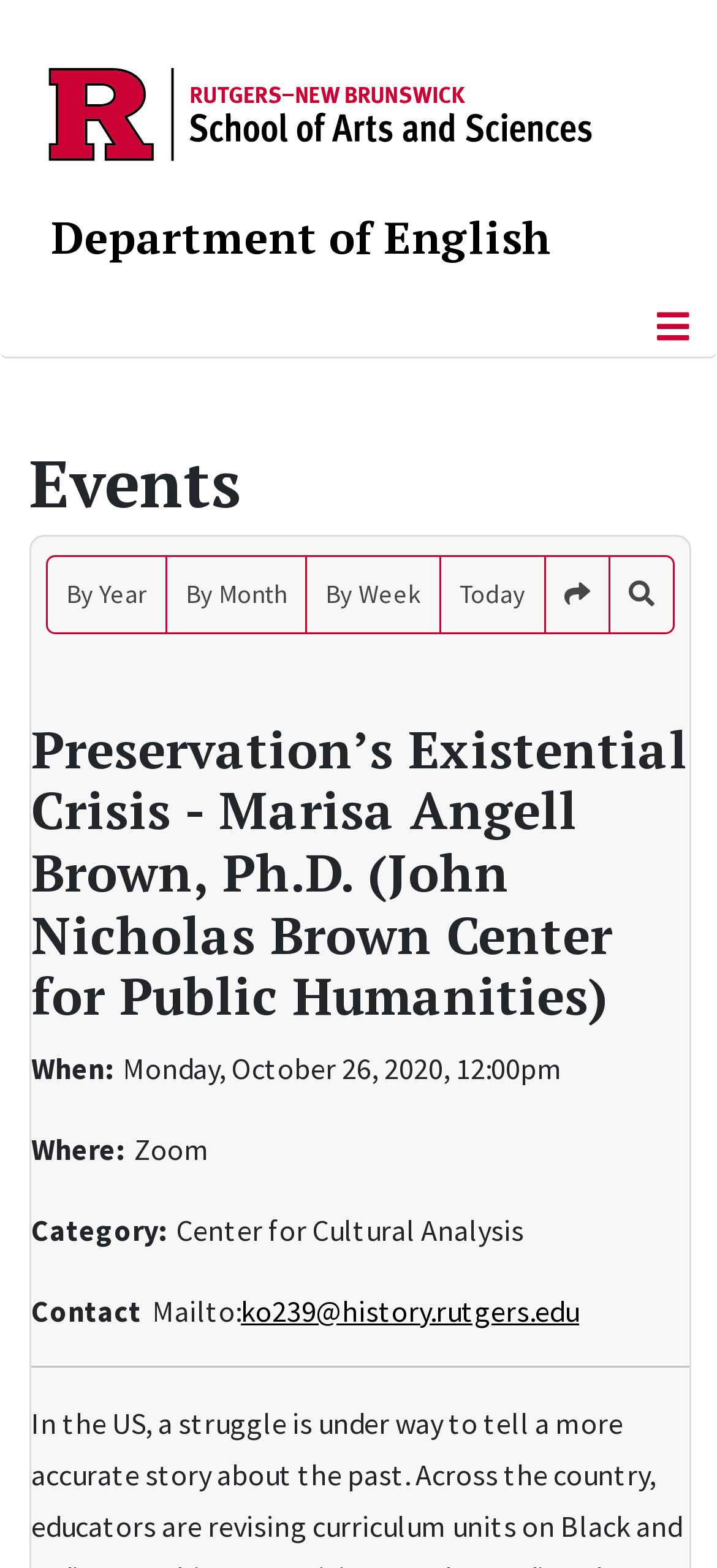Determine the bounding box coordinates of the section to be clicked to follow the instruction: "Click the RU Logo 2024". The coordinates should be given as four float numbers between 0 and 1, formatted as [left, top, right, bottom].

[0.062, 0.058, 0.831, 0.082]